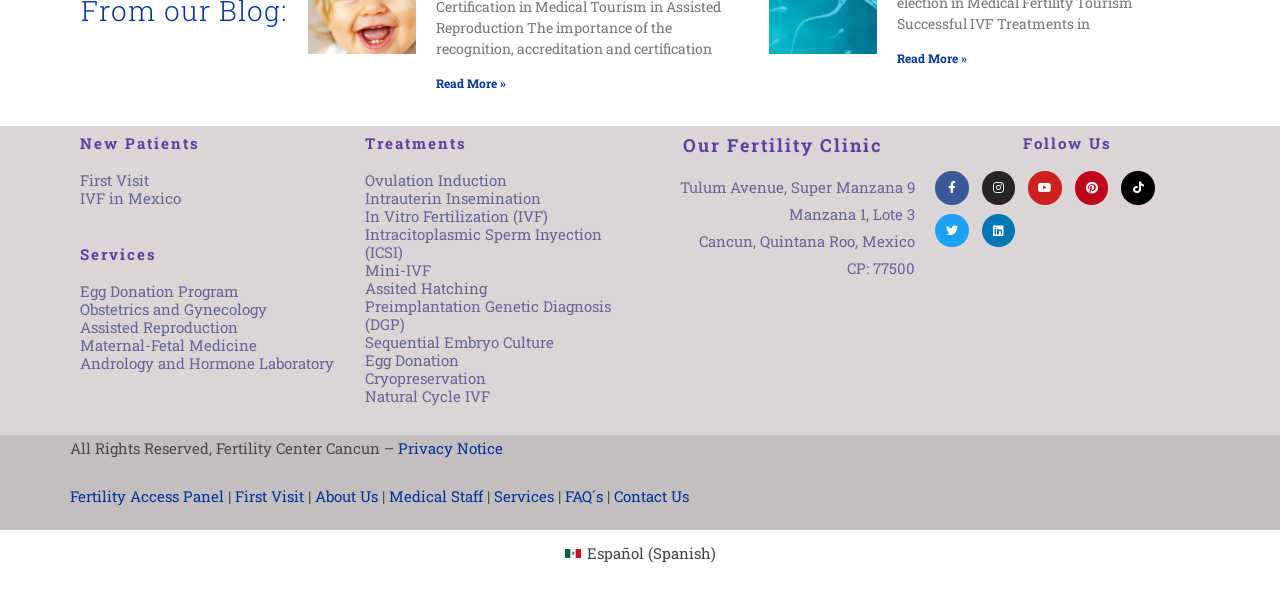Please determine the bounding box coordinates of the clickable area required to carry out the following instruction: "Share the article on Facebook". The coordinates must be four float numbers between 0 and 1, represented as [left, top, right, bottom].

None